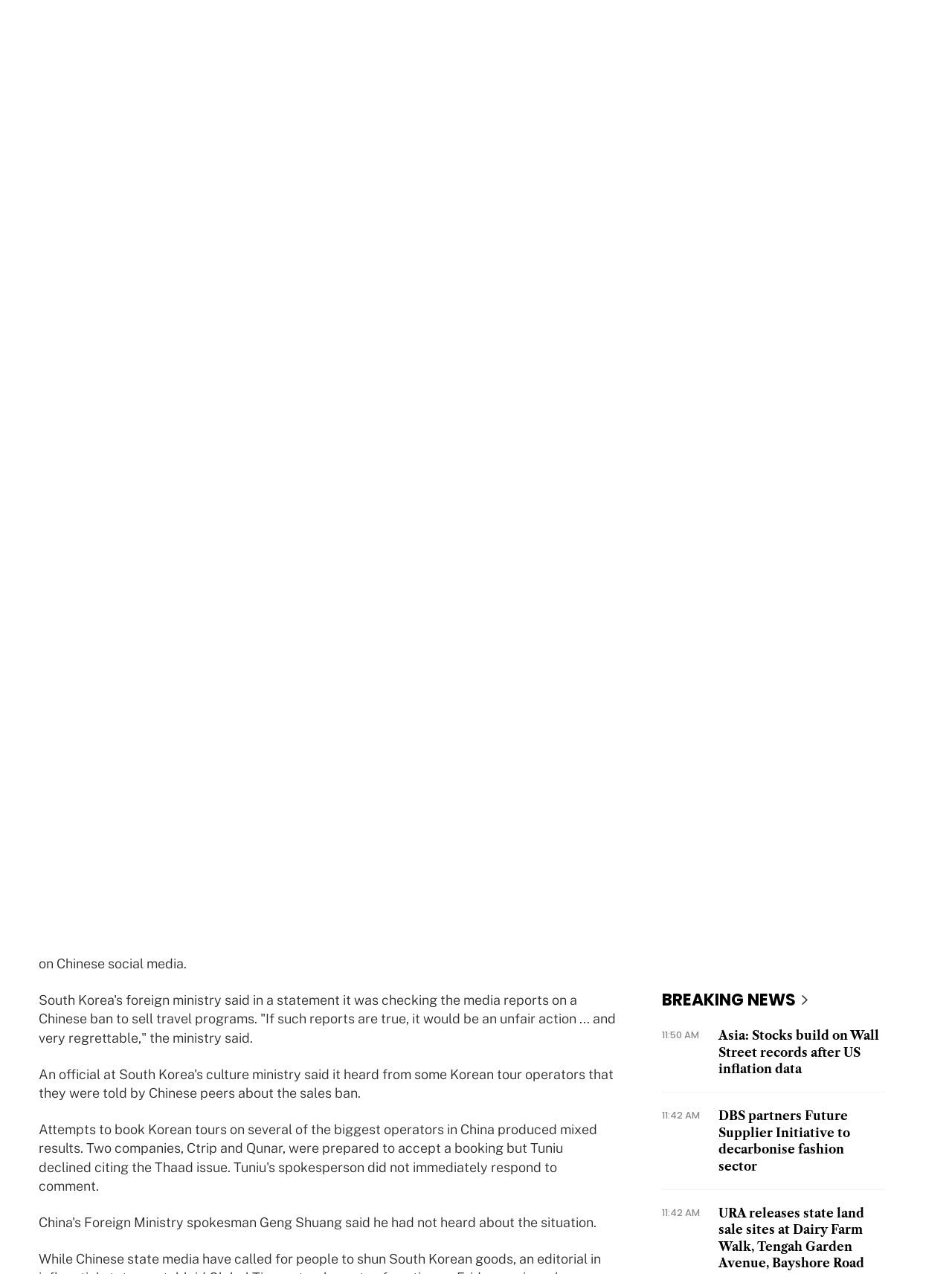Provide a one-word or brief phrase answer to the question:
What is the date of the article?

Fri, Mar 3, 2017